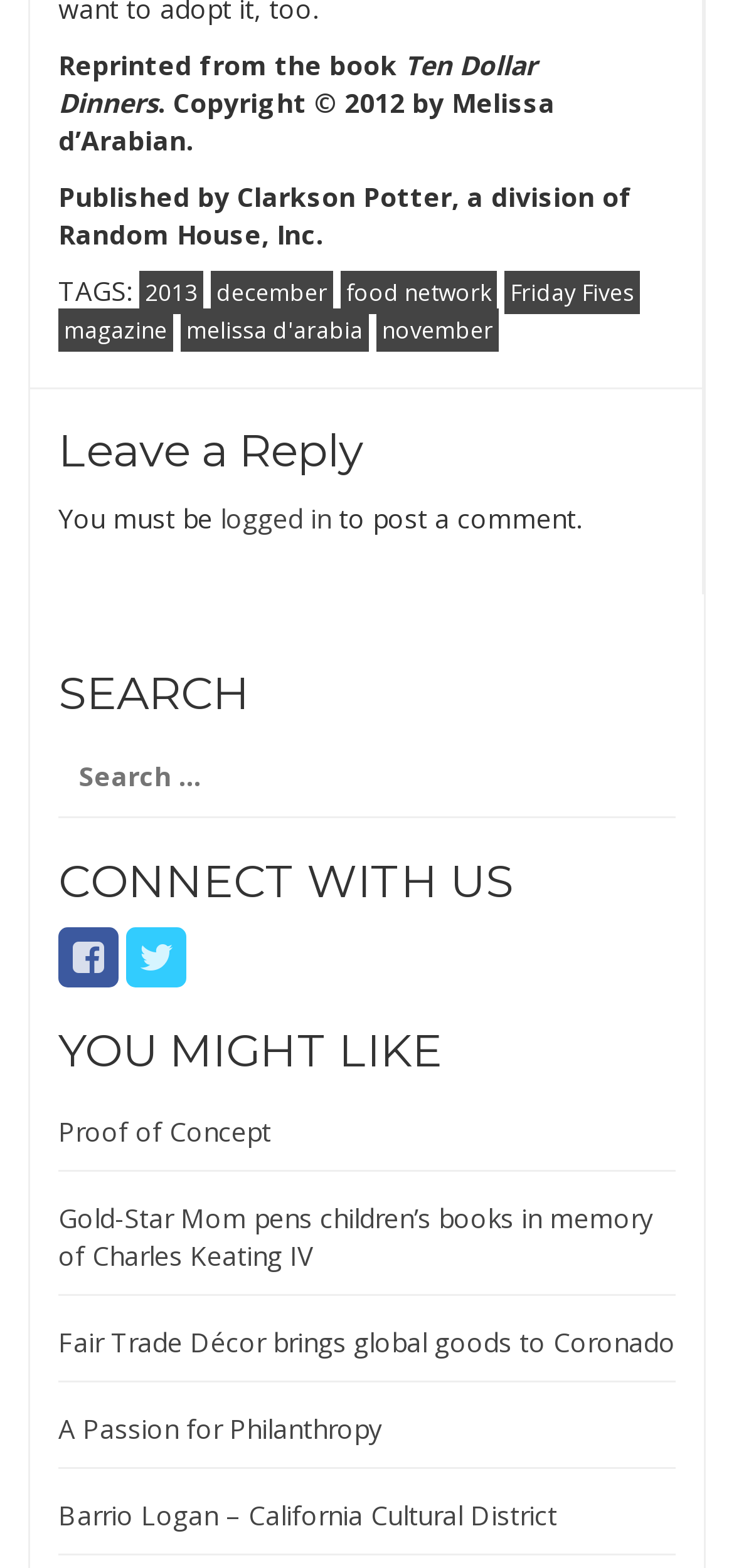Identify the bounding box coordinates of the clickable region to carry out the given instruction: "Click on the link to Fair Trade Décor".

[0.079, 0.845, 0.921, 0.867]